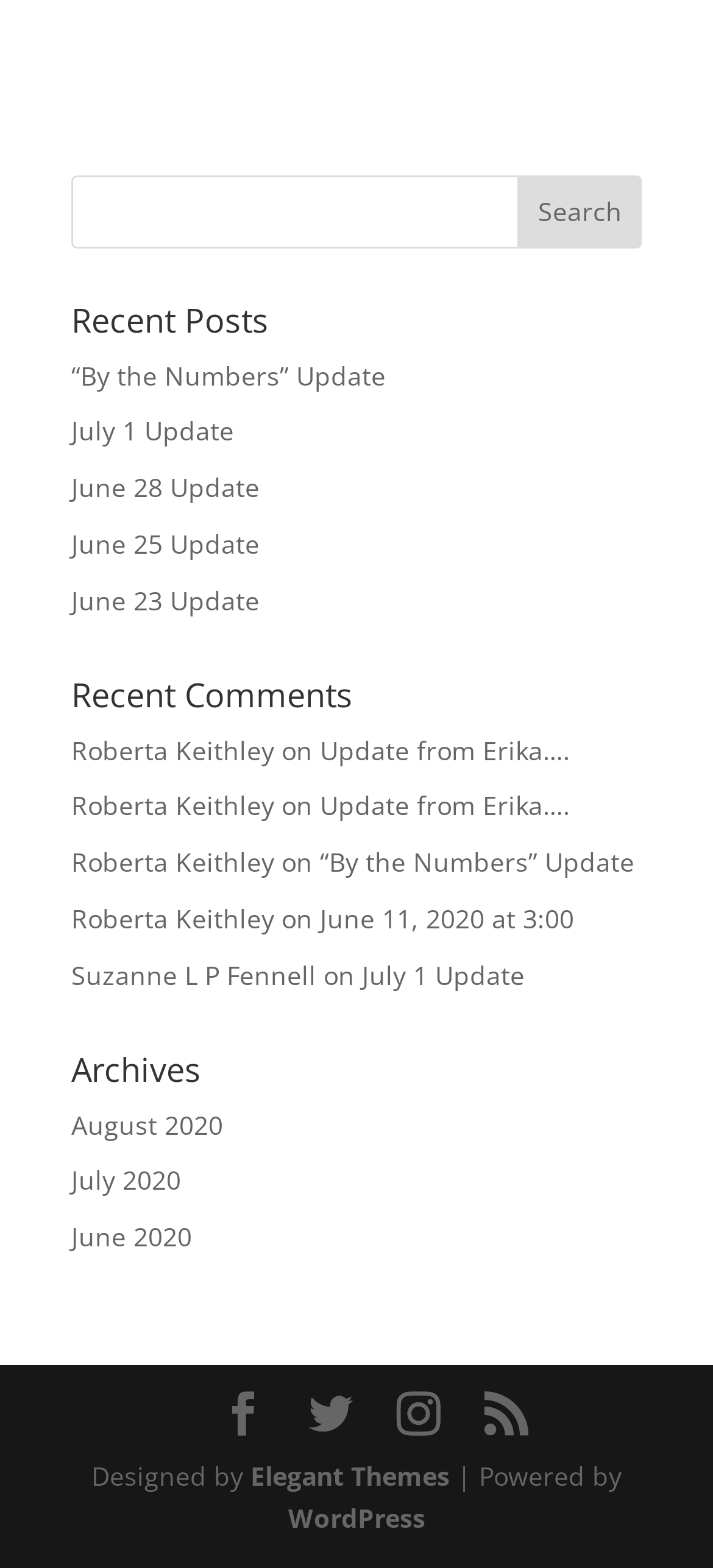Specify the bounding box coordinates of the element's region that should be clicked to achieve the following instruction: "Visit Elegant Themes". The bounding box coordinates consist of four float numbers between 0 and 1, in the format [left, top, right, bottom].

[0.351, 0.93, 0.631, 0.952]